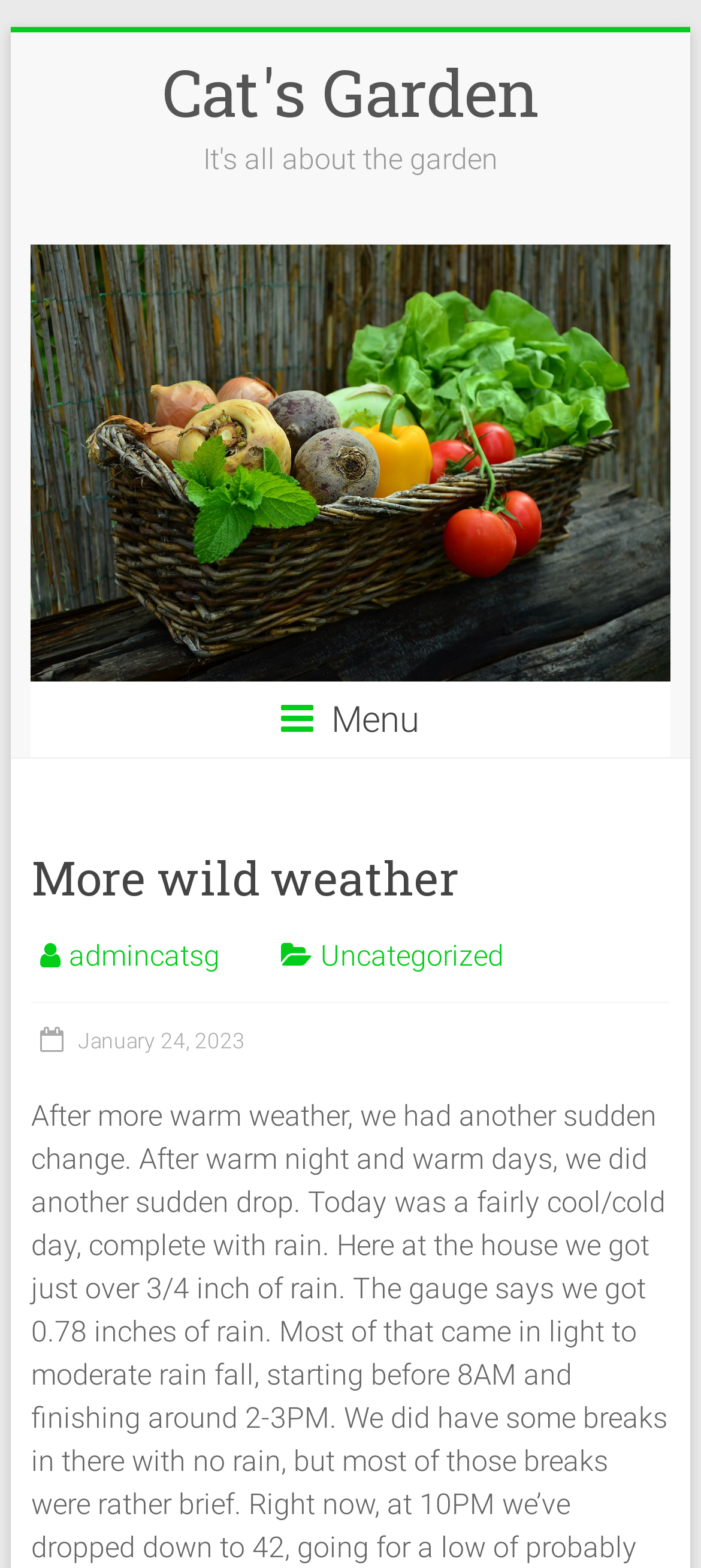Provide a one-word or one-phrase answer to the question:
What is the date of the latest article?

January 24, 2023